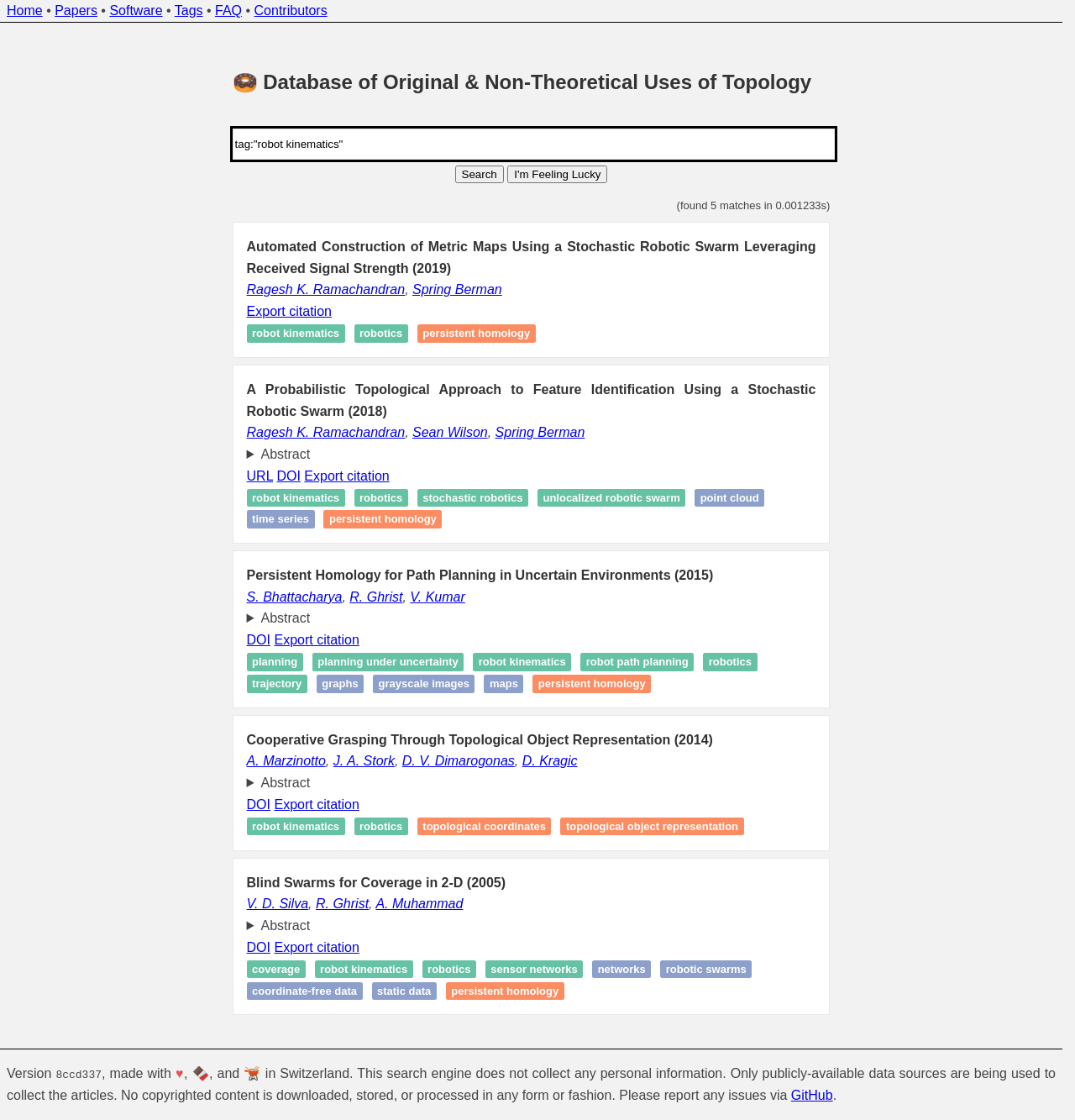Provide the bounding box coordinates of the HTML element described by the text: "J. A. Stork".

[0.31, 0.673, 0.367, 0.686]